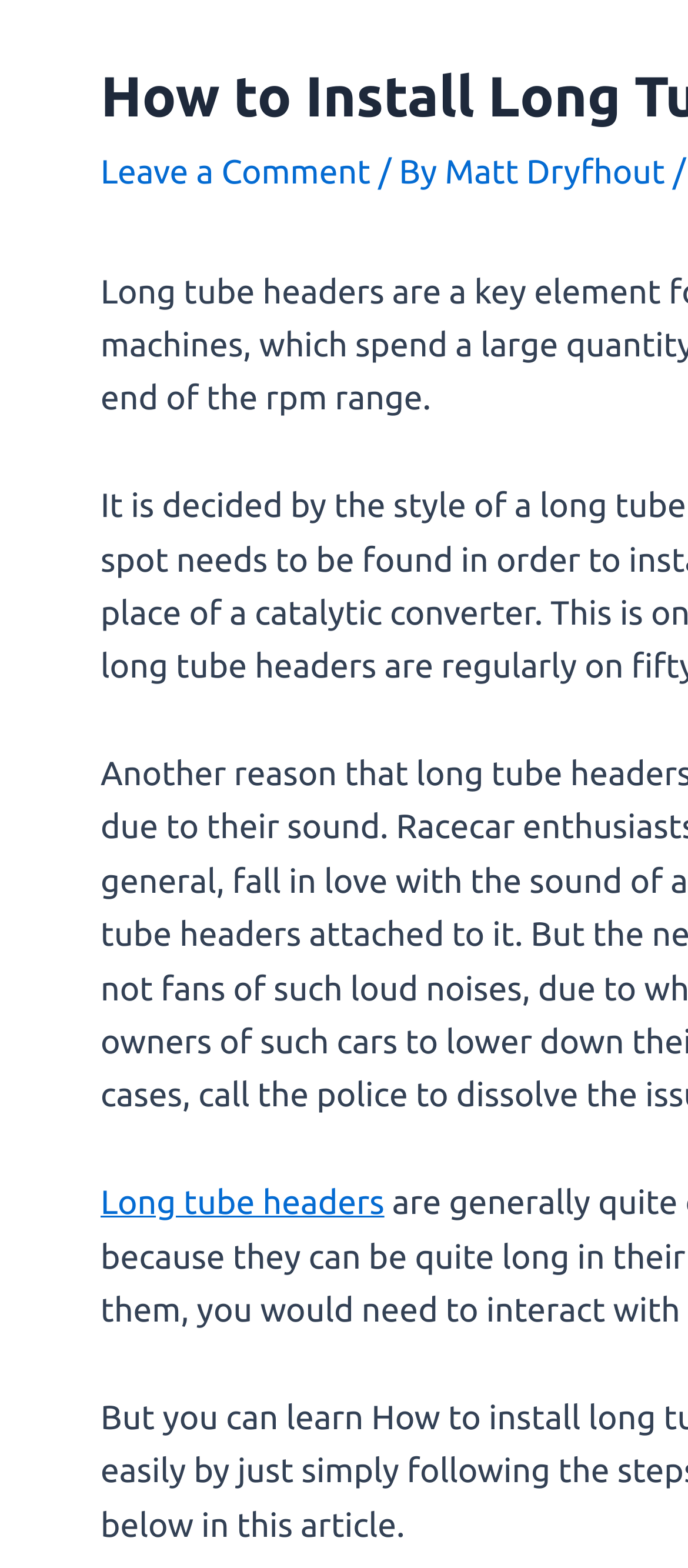Please find the bounding box coordinates (top-left x, top-left y, bottom-right x, bottom-right y) in the screenshot for the UI element described as follows: Long tube headers

[0.146, 0.754, 0.559, 0.779]